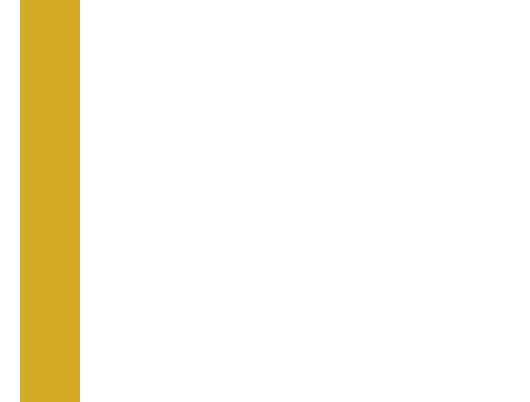What is the likely purpose of the image?
Examine the image and give a concise answer in one word or a short phrase.

Promotional